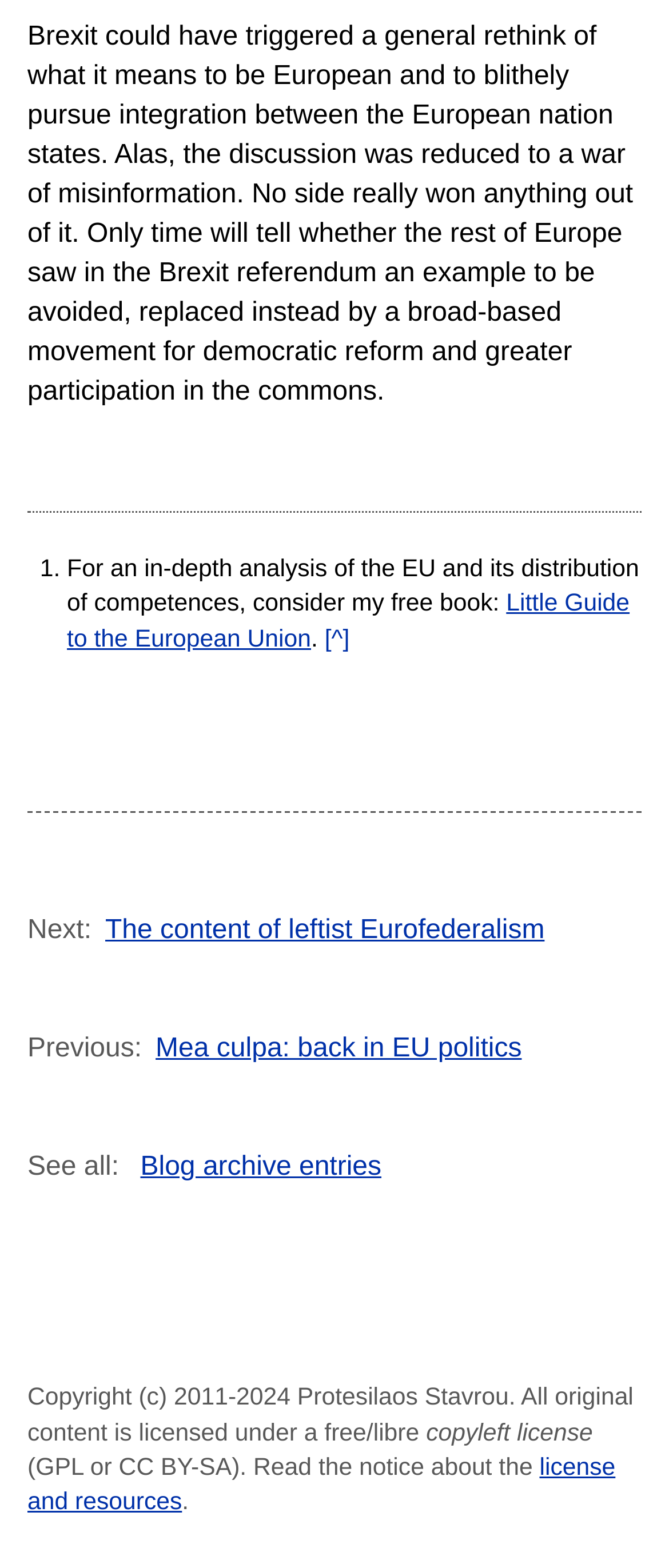What is the copyright license used for the original content?
Kindly give a detailed and elaborate answer to the question.

The webpage states that all original content is licensed under a free/libre copyleft license, specifically mentioning the GPL or CC BY-SA licenses. This suggests that the author is committed to making their content freely available and reusable.